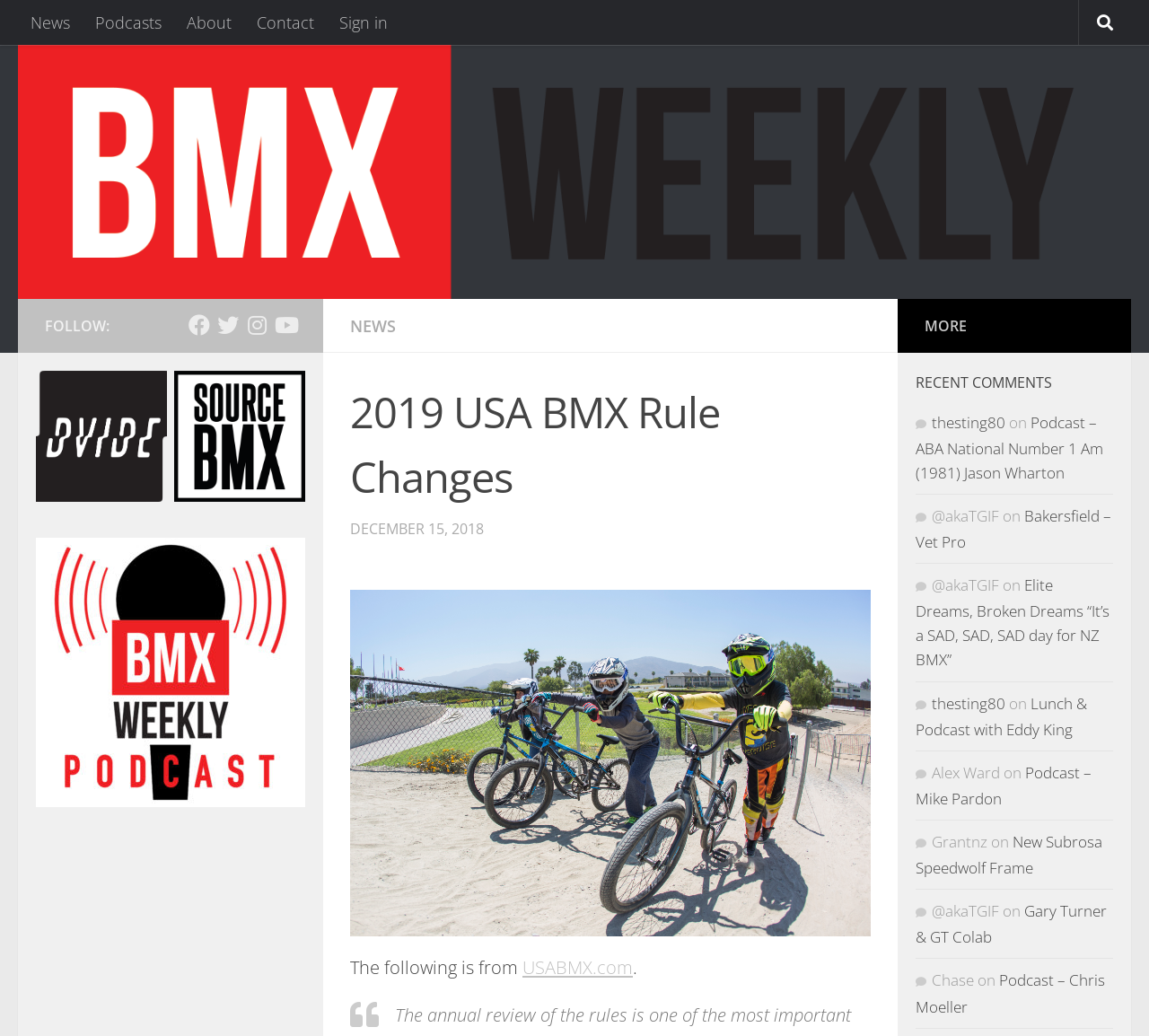Identify the bounding box coordinates for the element that needs to be clicked to fulfill this instruction: "Follow us on Facebook". Provide the coordinates in the format of four float numbers between 0 and 1: [left, top, right, bottom].

[0.164, 0.304, 0.183, 0.324]